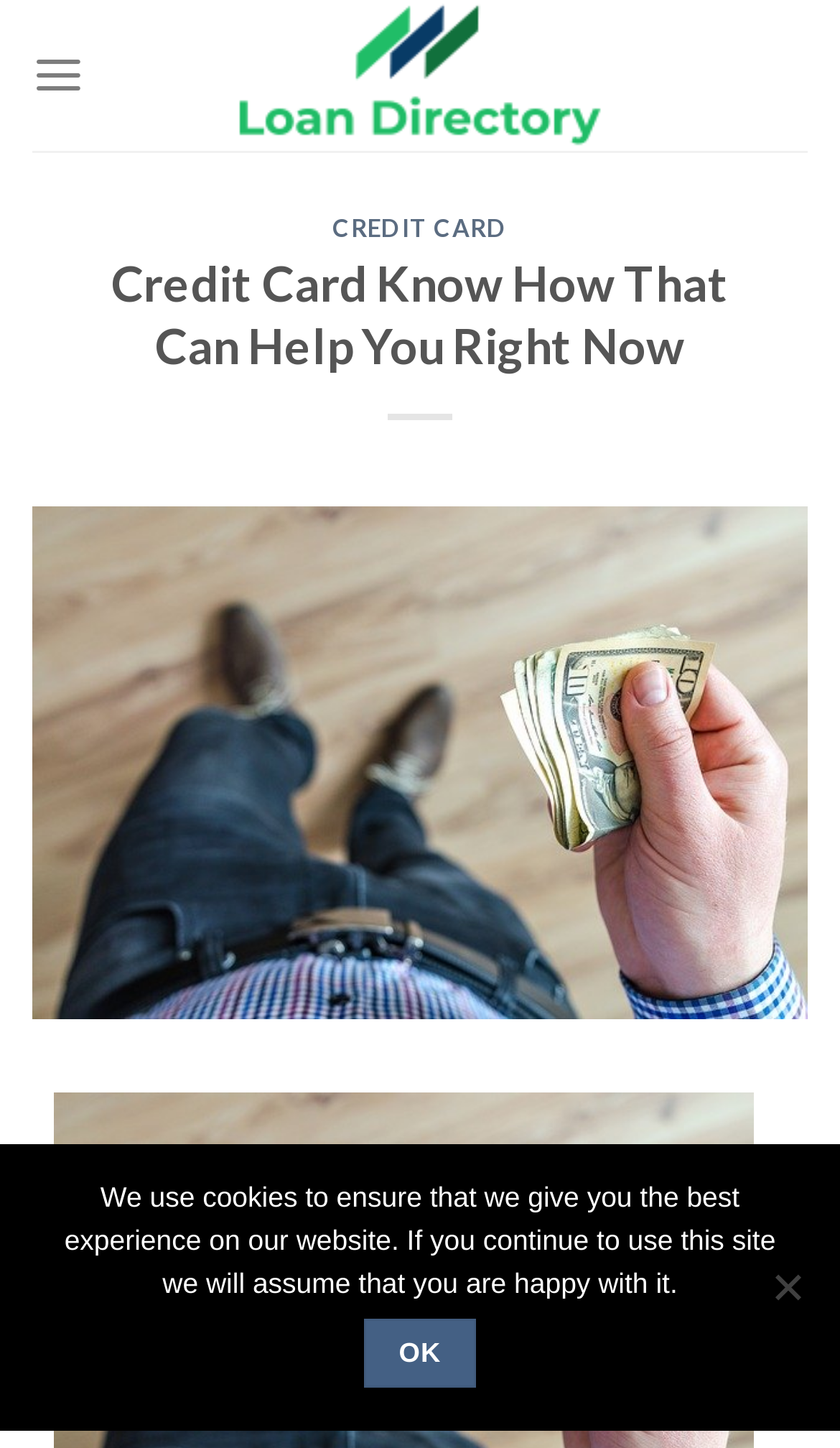Summarize the webpage in an elaborate manner.

The webpage is titled "Credit Card Know How That Can Help You Right Now – Loan Directory" and appears to be a financial services website. At the top of the page, there is a logo image and a link to "Loan Directory" positioned side by side, taking up about half of the screen width. Below them, there is a menu link labeled "Menu" located at the top-left corner of the page.

The main content area is divided into sections, with a large header section spanning almost the entire width of the page. This section contains two headings: "CREDIT CARD" and "Credit Card Know How That Can Help You Right Now". The first heading has a link with the same text, while the second heading does not have a link. There is also an unlabeled link positioned below the headings.

At the bottom of the page, there is a cookie notice dialog that takes up about a quarter of the screen height. The dialog contains a paragraph of text explaining the website's cookie policy and two buttons: "Ok" and "No". The "Ok" button is positioned to the right of the text, while the "No" button is located at the bottom-right corner of the dialog.